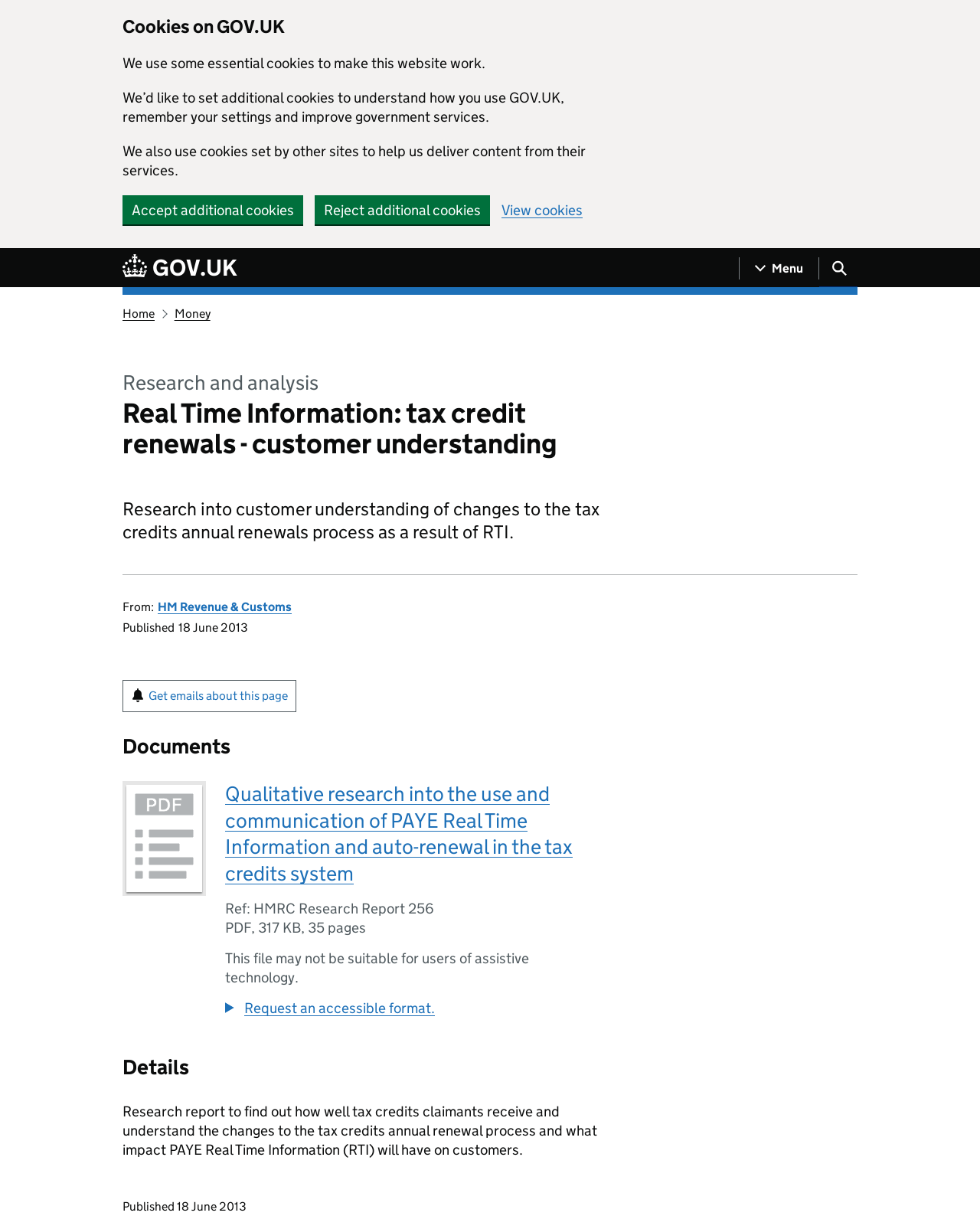Using the information from the screenshot, answer the following question thoroughly:
When was the research report published?

The research report was published on 18 June 2013, which is mentioned in the static text 'Published 18 June 2013' and also in the description list term 'Published' and its corresponding description list detail is '18 June 2013'.